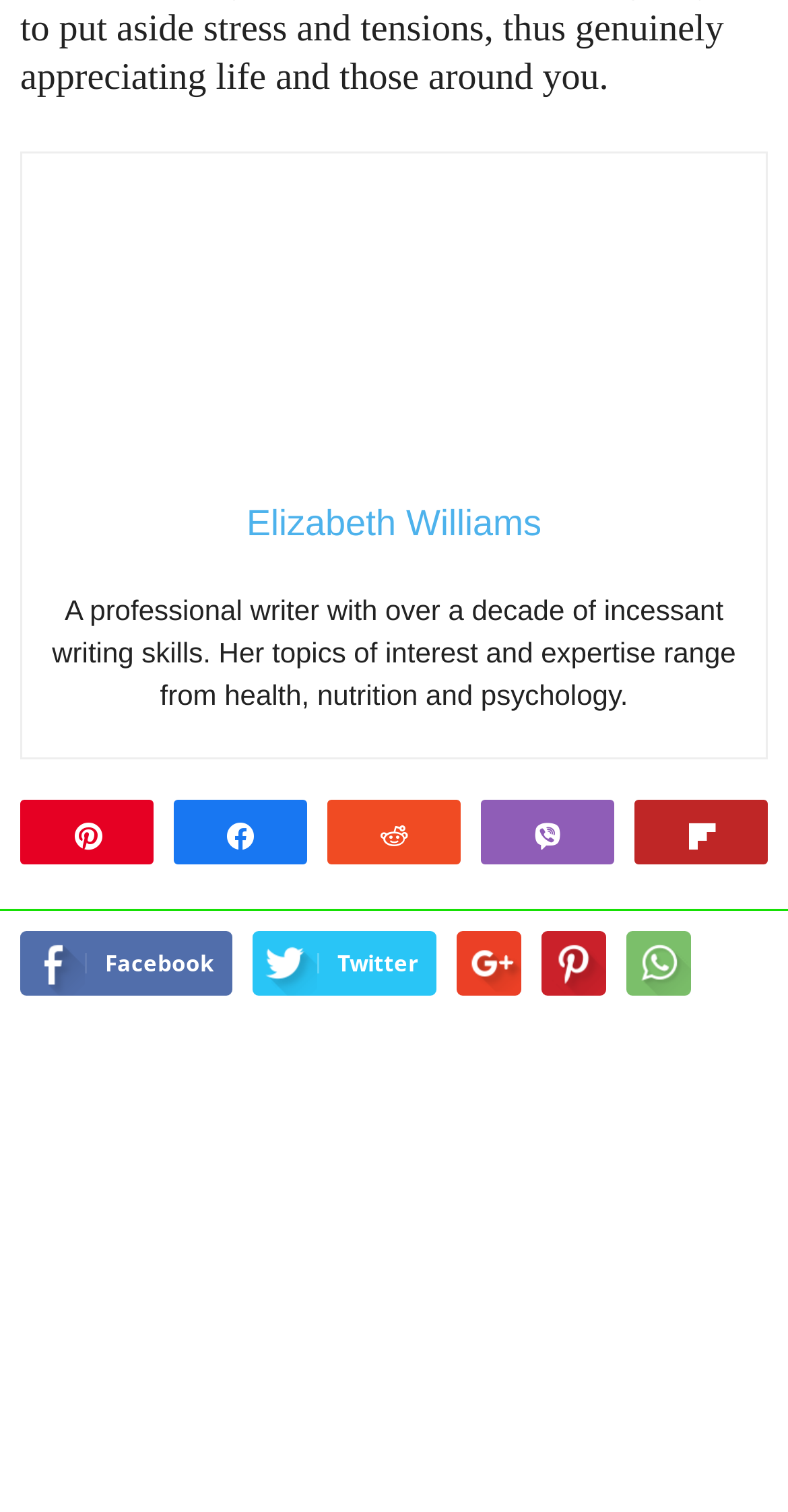Find the bounding box coordinates of the area that needs to be clicked in order to achieve the following instruction: "Pin the article". The coordinates should be specified as four float numbers between 0 and 1, i.e., [left, top, right, bottom].

[0.164, 0.541, 0.216, 0.562]